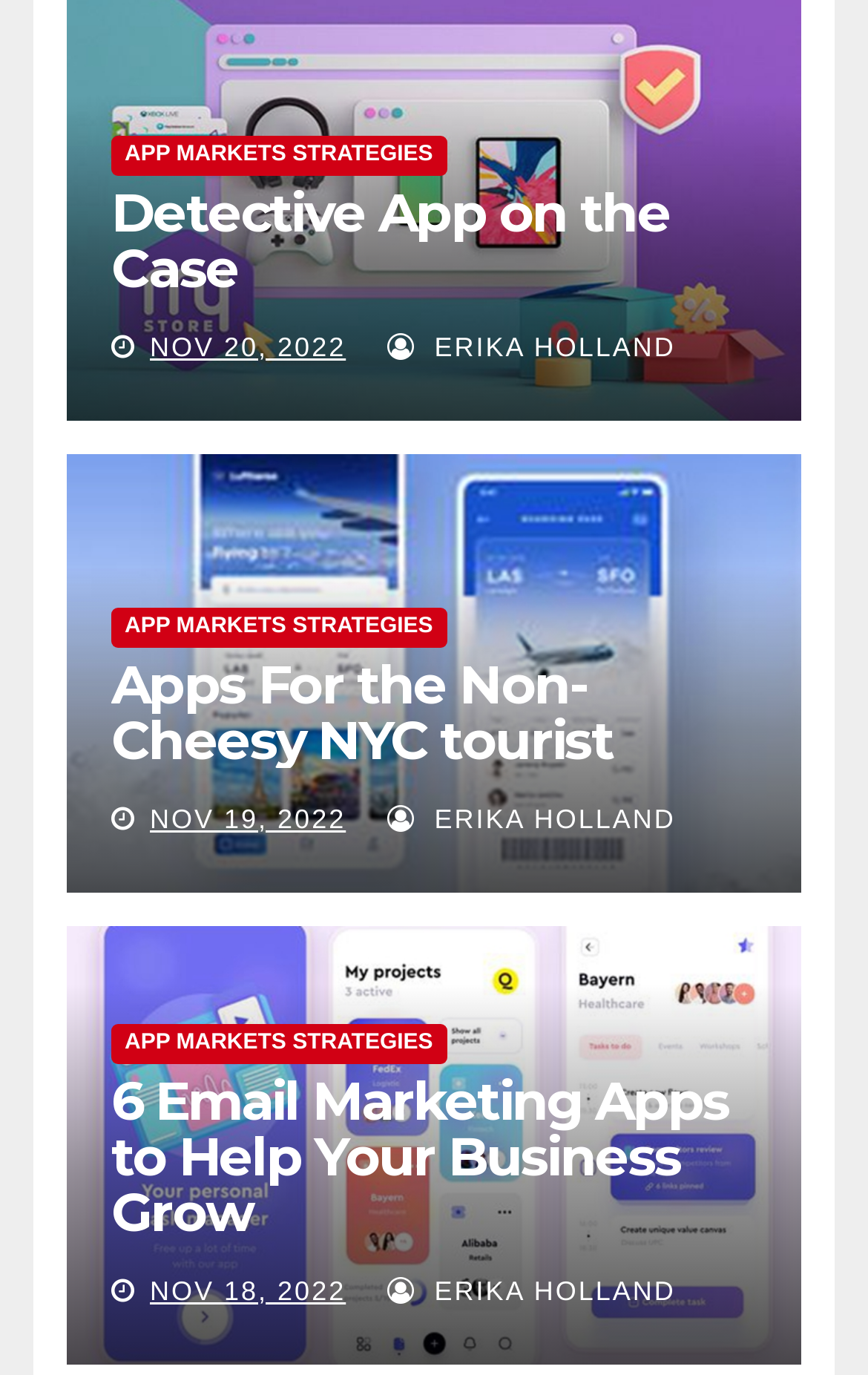Please locate the clickable area by providing the bounding box coordinates to follow this instruction: "View APP MARKETS STRATEGIES".

[0.128, 0.098, 0.514, 0.127]